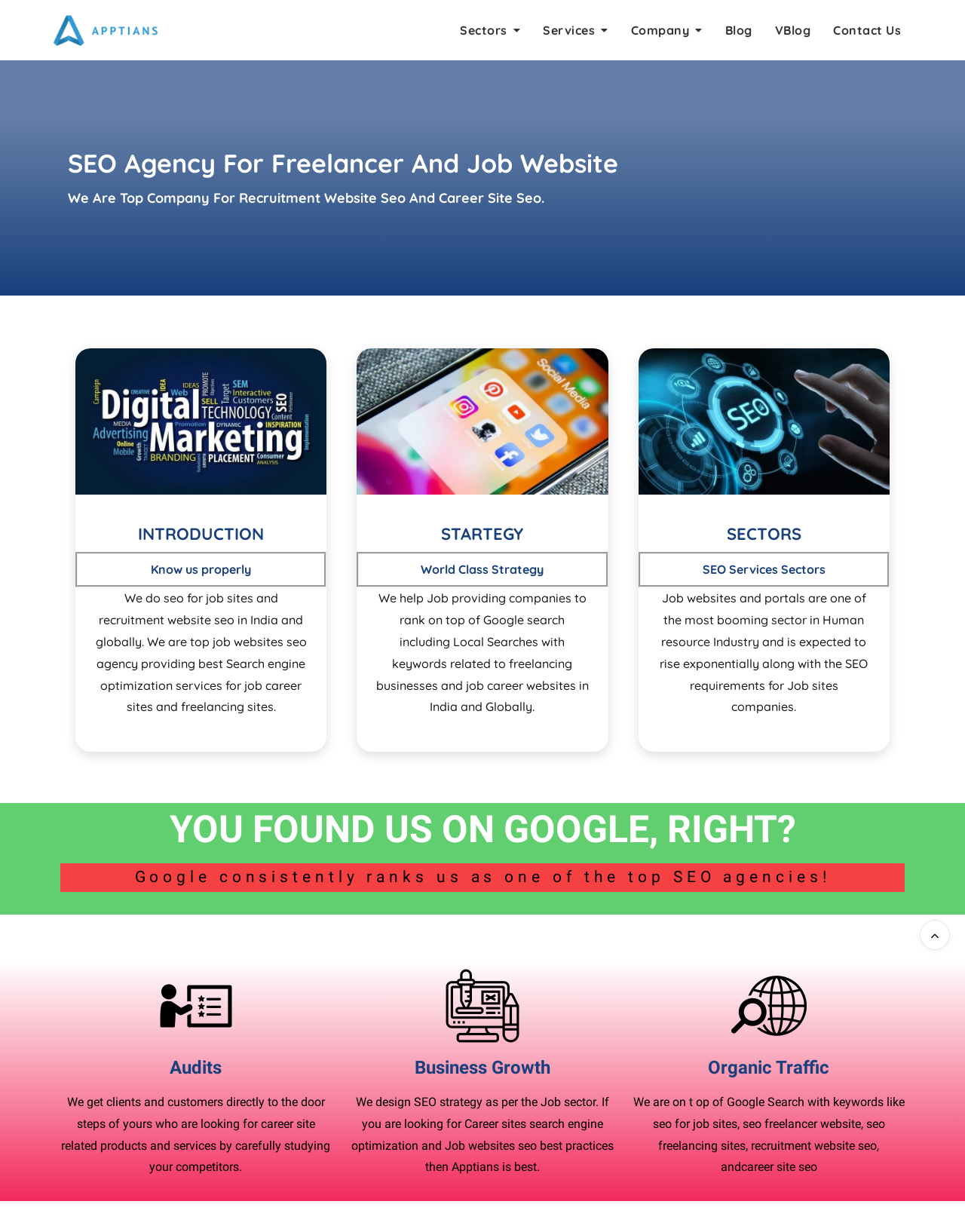Determine the bounding box coordinates for the area that needs to be clicked to fulfill this task: "Click on the 'Company' link". The coordinates must be given as four float numbers between 0 and 1, i.e., [left, top, right, bottom].

[0.642, 0.007, 0.739, 0.042]